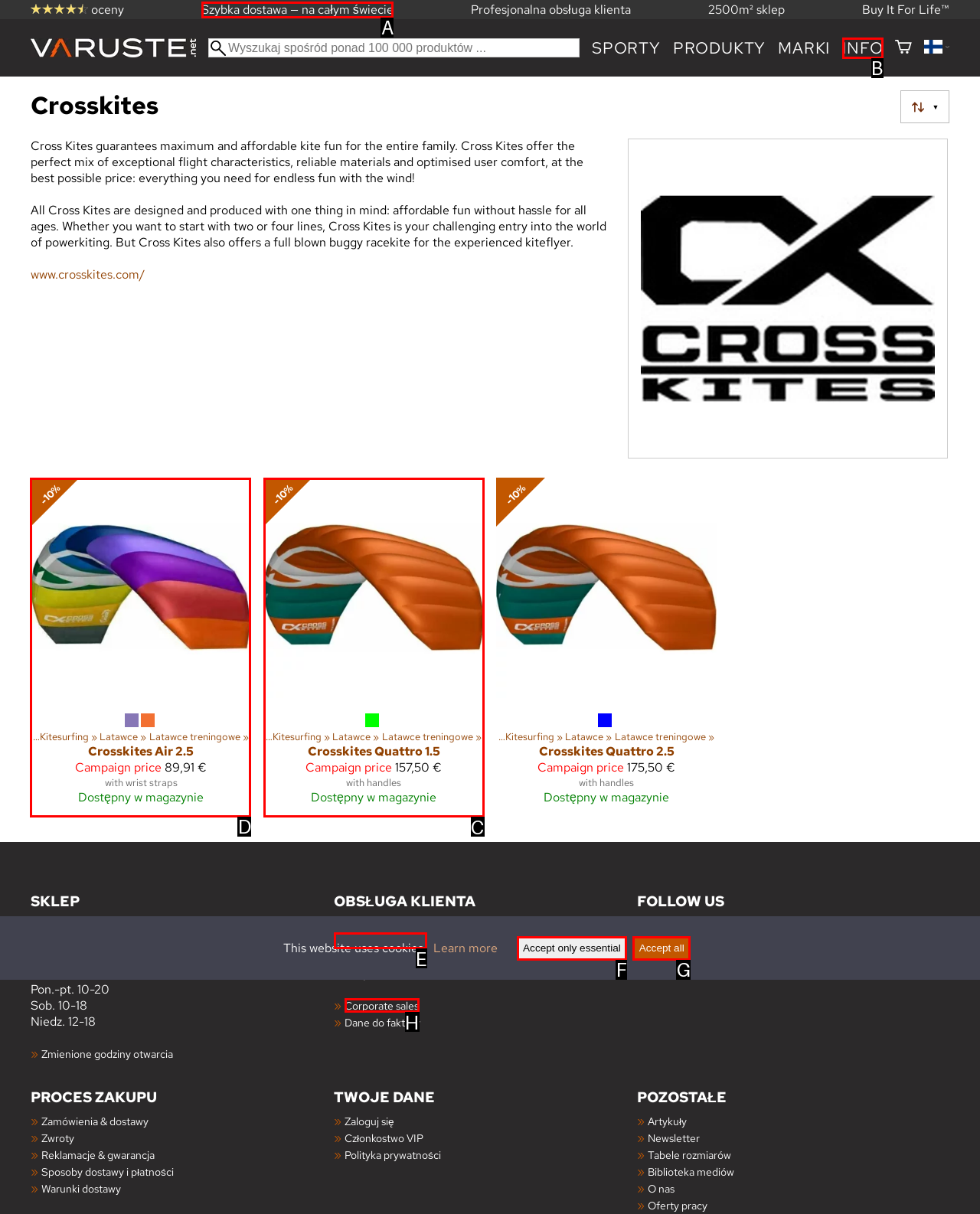To achieve the task: View Crosskites Air 2.5 product details, which HTML element do you need to click?
Respond with the letter of the correct option from the given choices.

D